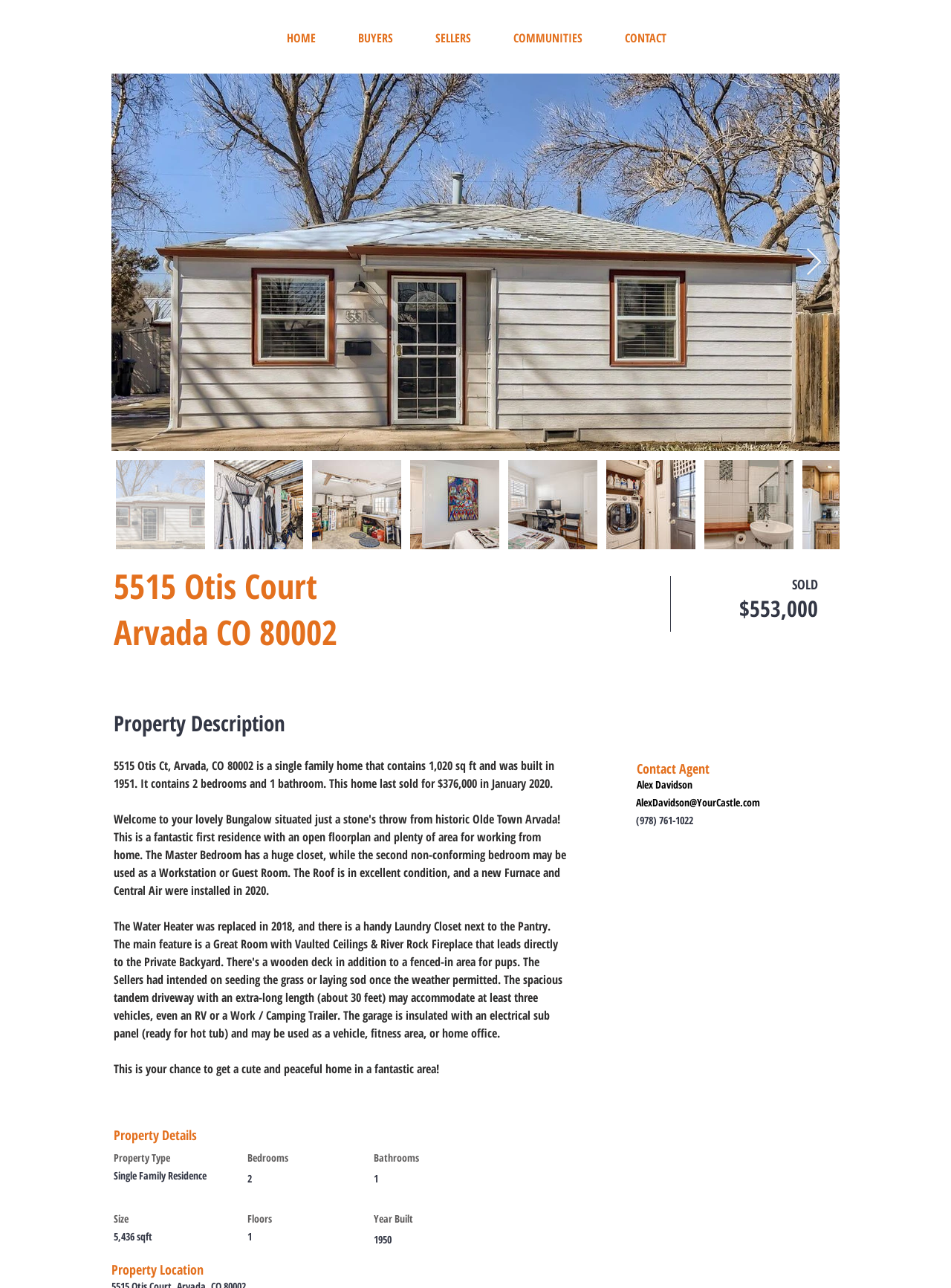Locate and extract the headline of this webpage.

5515 Otis Court
Arvada CO 80002